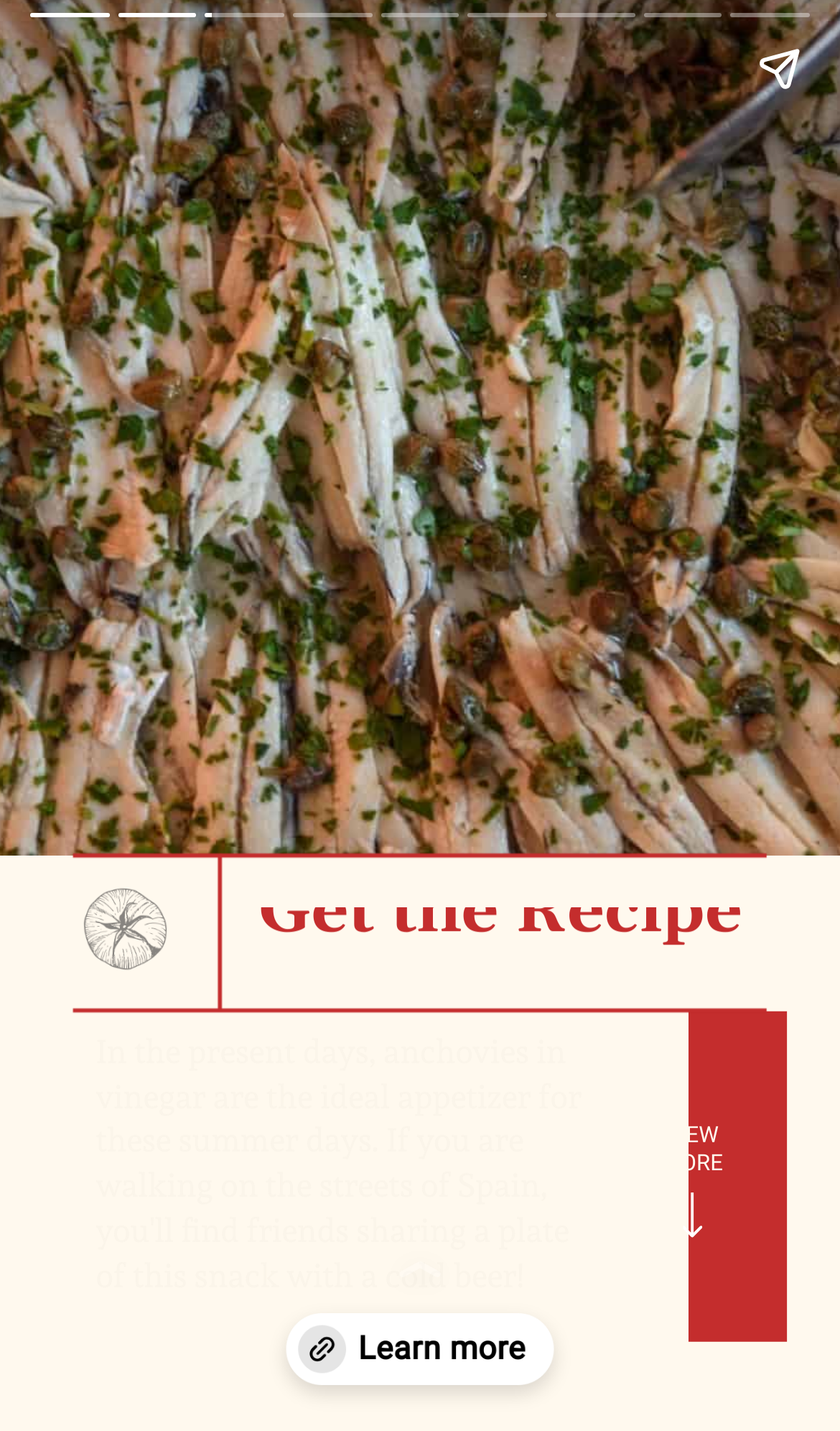Describe all the significant parts and information present on the webpage.

This webpage is about a Spanish recipe for Anchovies in Vinegar, also known as Boquerones en Vinagre, which is a popular tapas dish. At the top of the page, there is a cooking icon image on the left side, and a "Get the Recipe" link on the right side. Below the icon, there is a "VIEW MORE" text. 

On the bottom of the page, there are three buttons aligned horizontally. From left to right, they are "Previous page", "Next page", and "Learn more". The "Learn more" button has two small images on it. 

On the top-right corner, there is a "Share story" button. The page also has a complementary section that spans the full width of the page, taking up about the top one-fifth of the page.